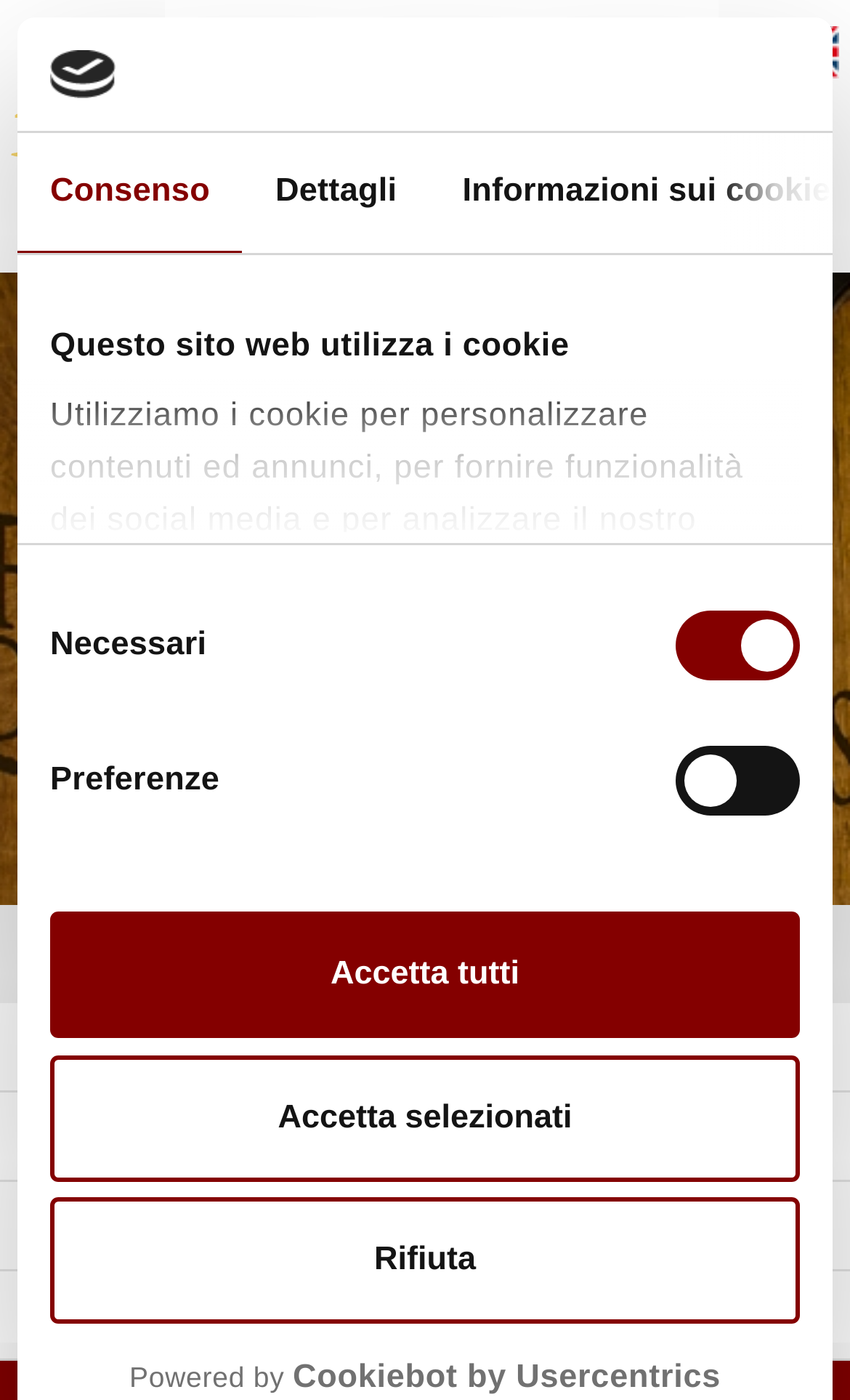Based on the element description, predict the bounding box coordinates (top-left x, top-left y, bottom-right x, bottom-right y) for the UI element in the screenshot: Dettagli

[0.285, 0.096, 0.505, 0.181]